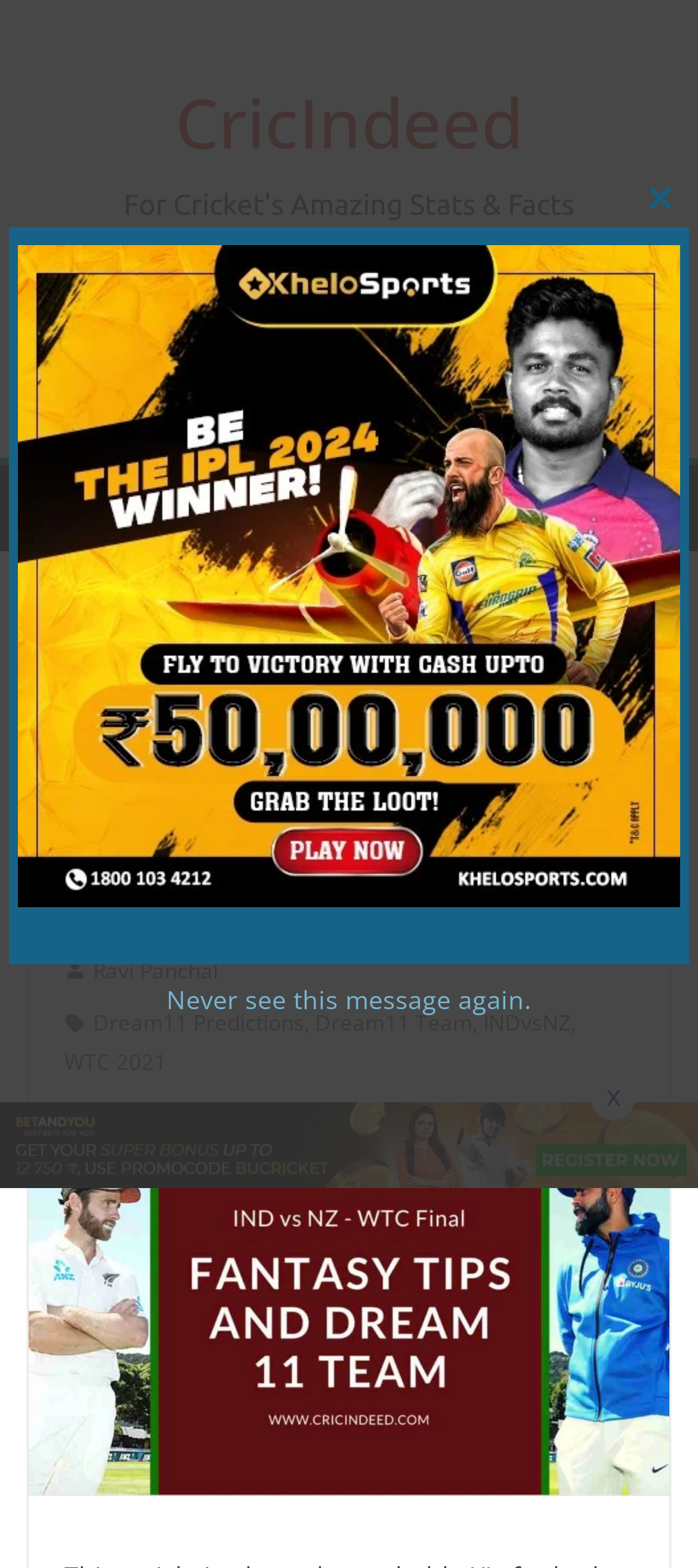Please identify the bounding box coordinates of the area I need to click to accomplish the following instruction: "Read more about Hatton Financial Advisory Services".

None